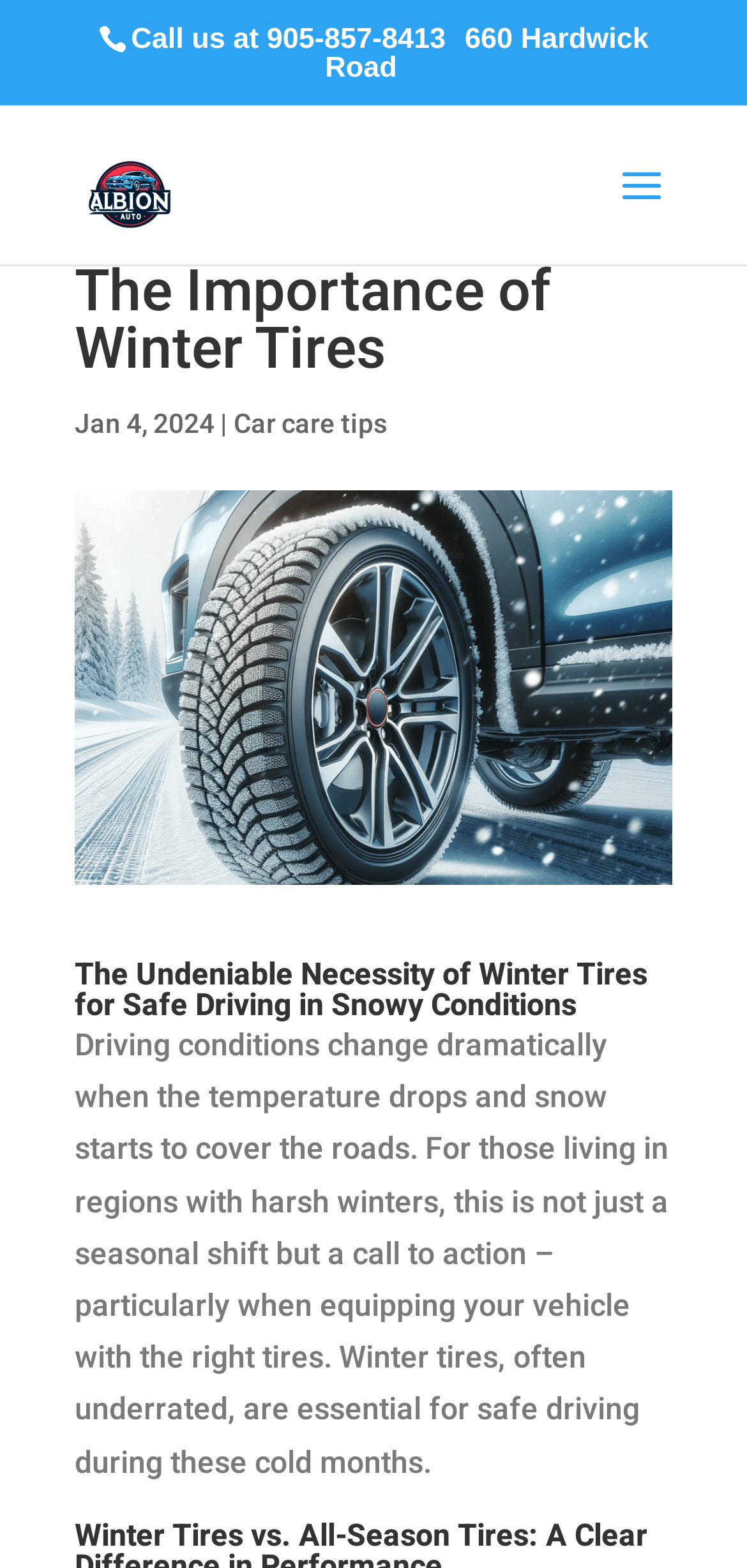Can you determine the main header of this webpage?

The Importance of Winter Tires